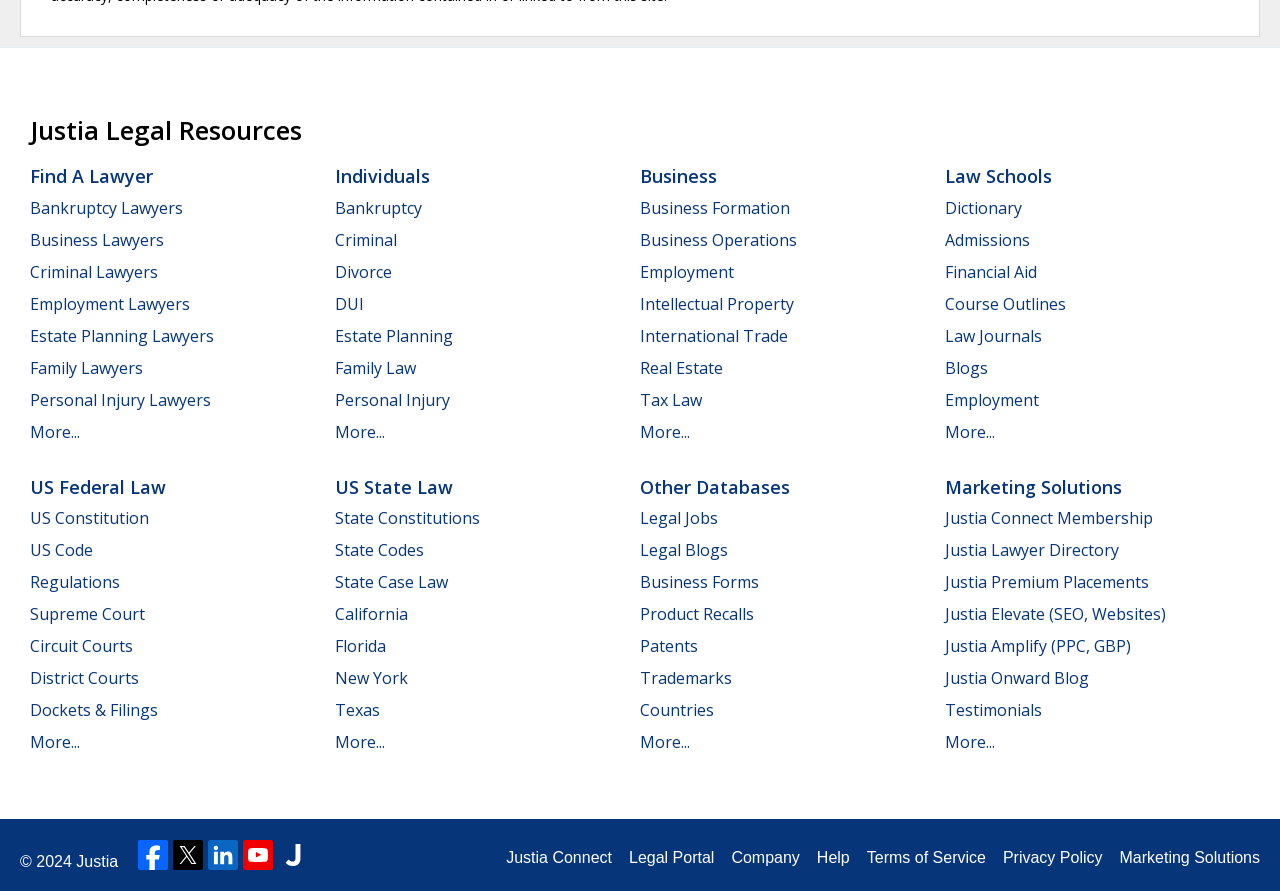Locate the bounding box of the UI element described by: "Justia Elevate (SEO, Websites)" in the given webpage screenshot.

[0.738, 0.677, 0.911, 0.702]